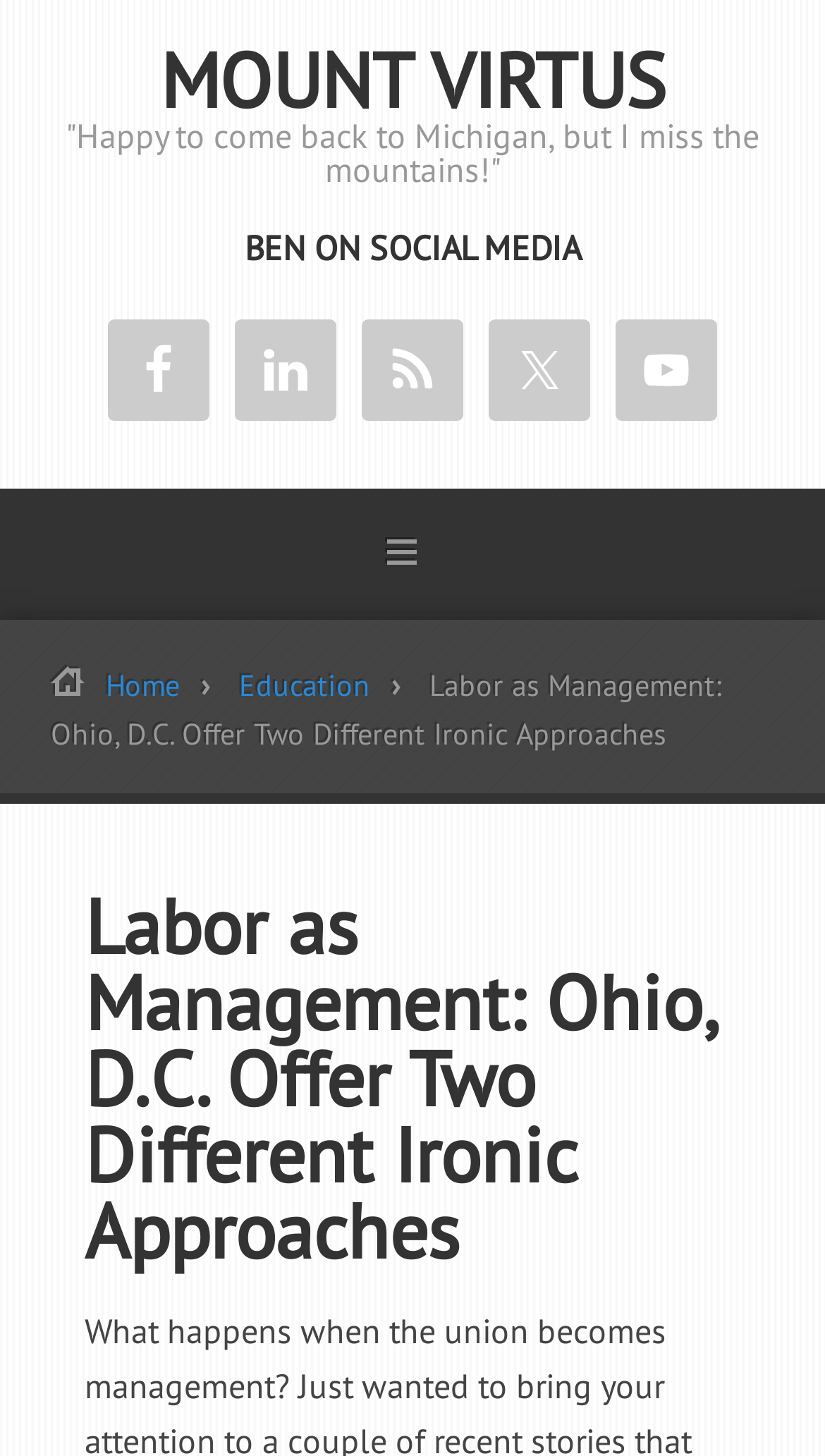Please locate the clickable area by providing the bounding box coordinates to follow this instruction: "follow BEN on Facebook".

[0.131, 0.22, 0.254, 0.289]